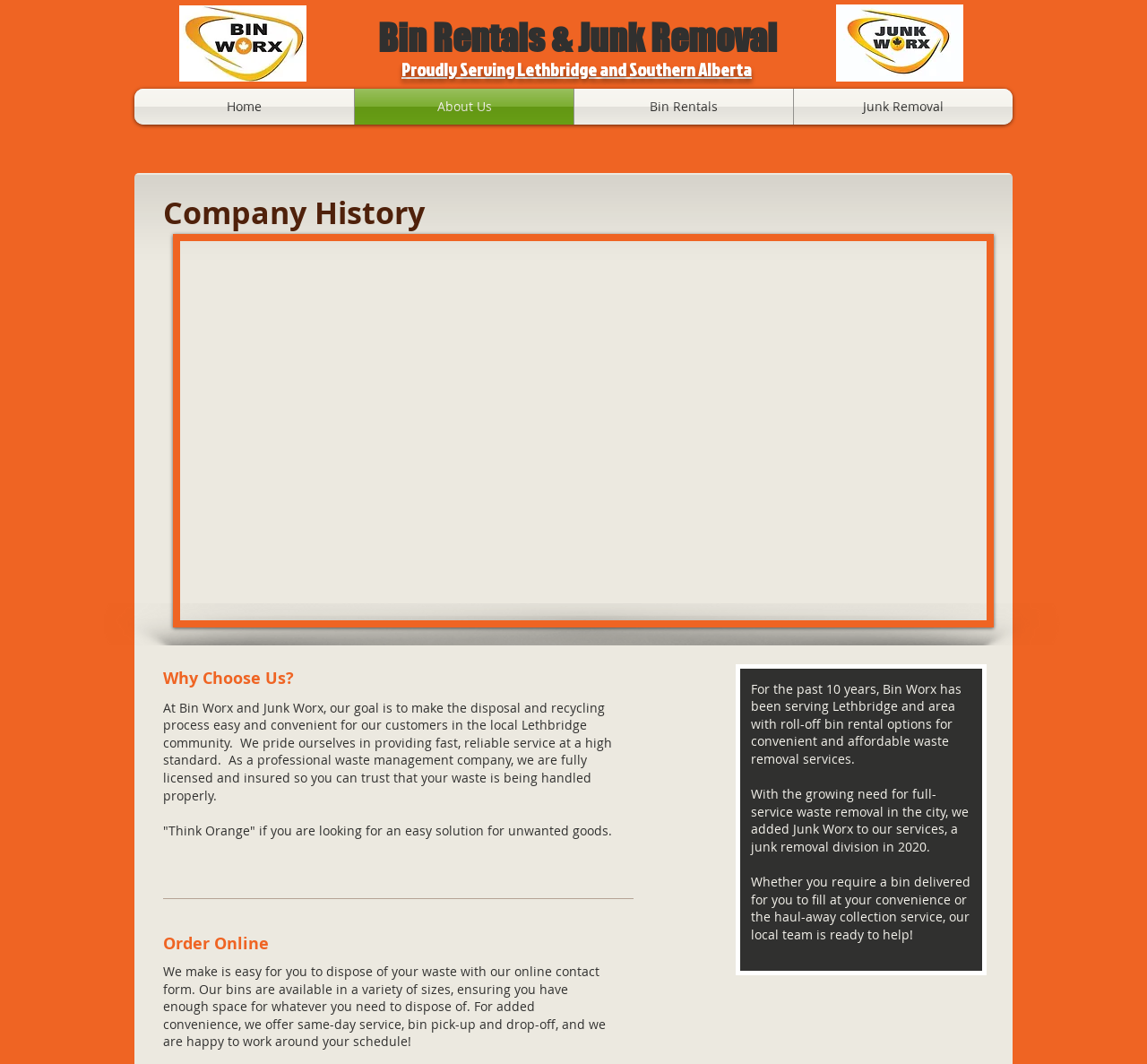Provide the bounding box coordinates in the format (top-left x, top-left y, bottom-right x, bottom-right y). All values are floating point numbers between 0 and 1. Determine the bounding box coordinate of the UI element described as: Bin Rentals

[0.501, 0.083, 0.691, 0.117]